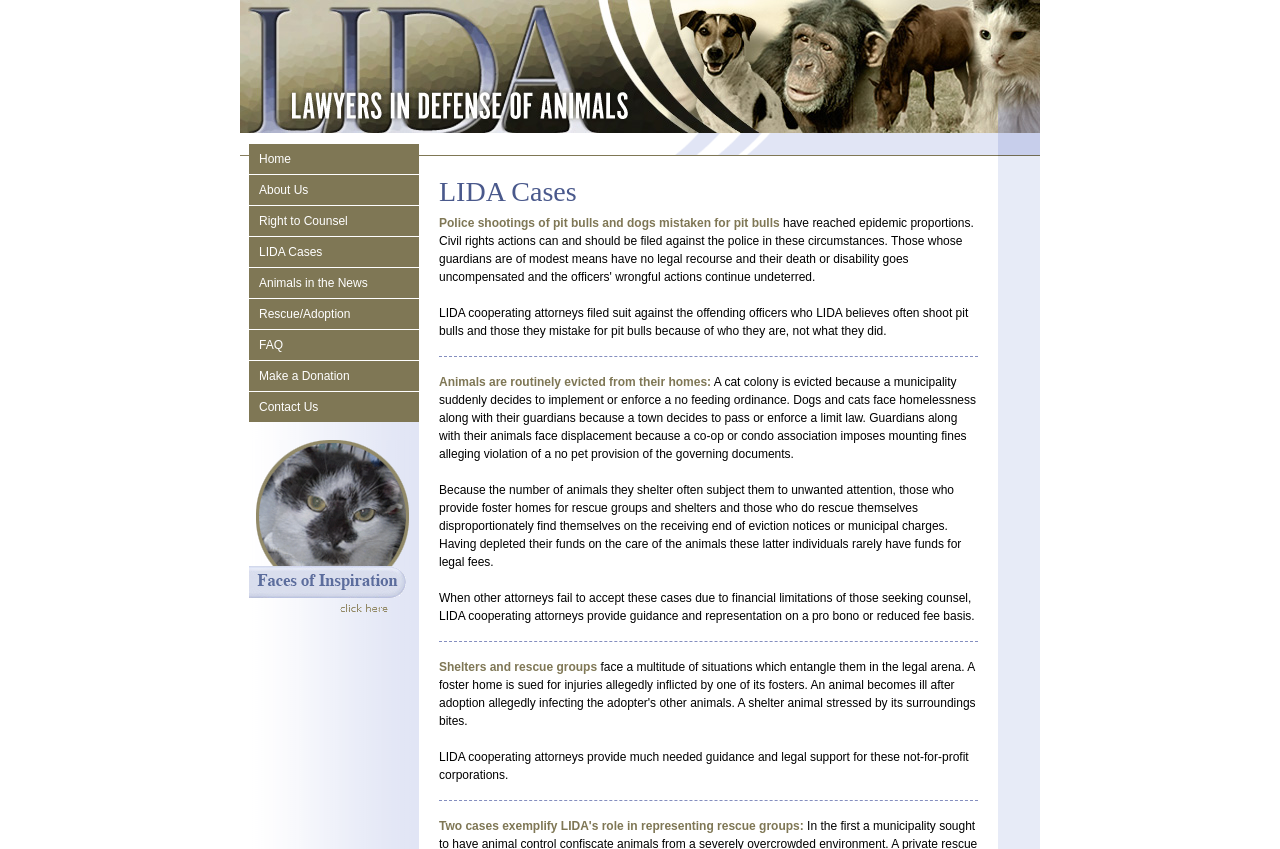Can you show the bounding box coordinates of the region to click on to complete the task described in the instruction: "Click the Contact Us link"?

[0.195, 0.462, 0.327, 0.497]